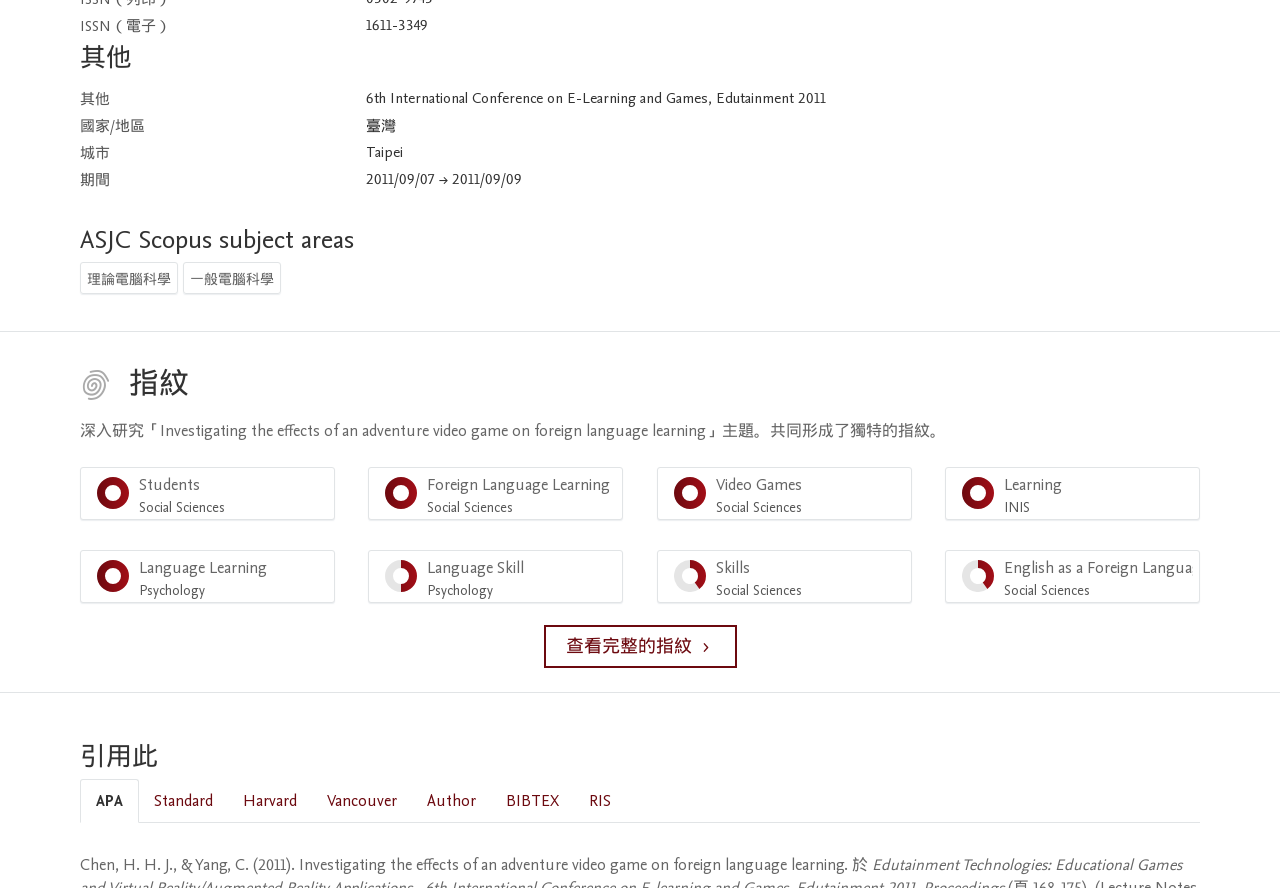What is the country where the conference was held? Analyze the screenshot and reply with just one word or a short phrase.

臺灣